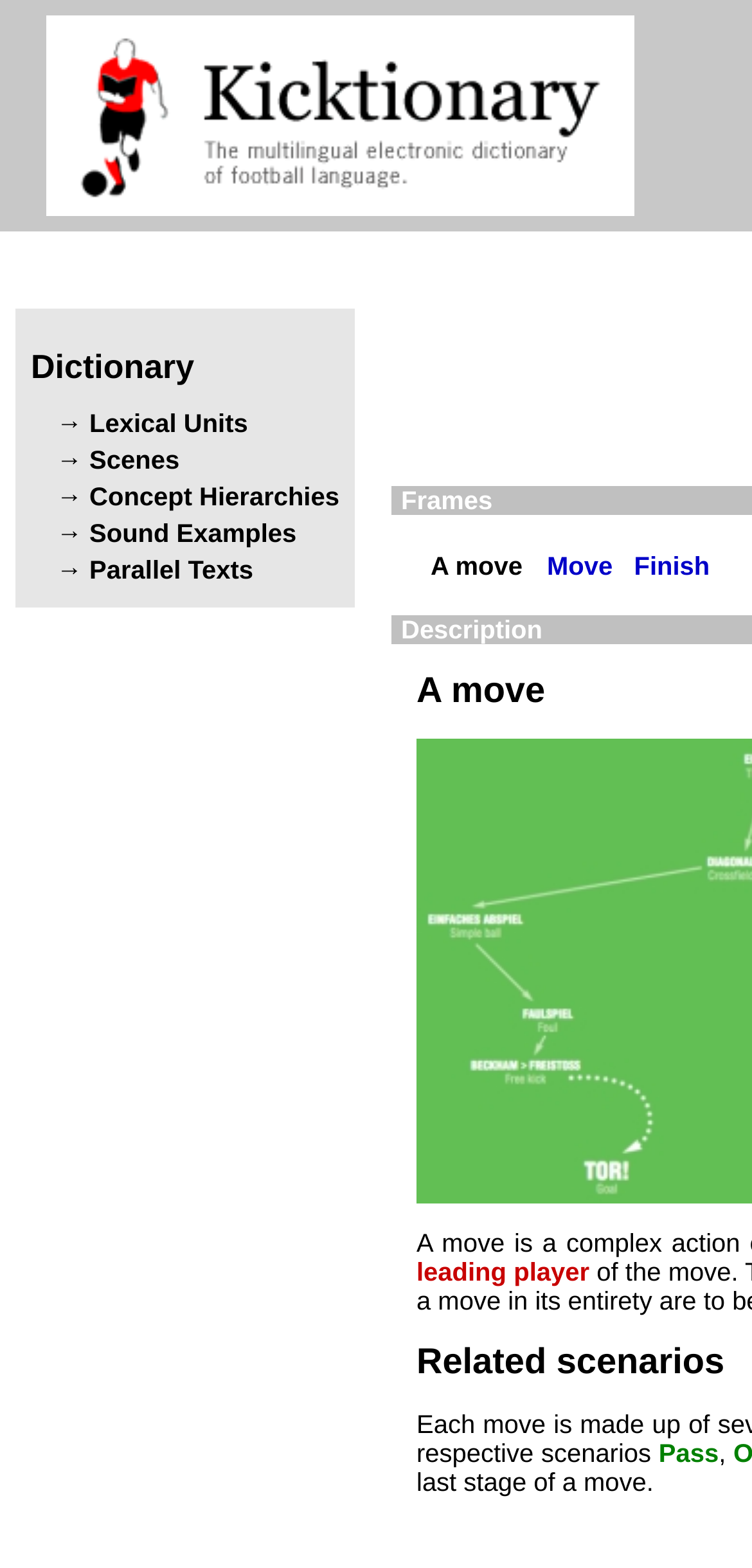Highlight the bounding box coordinates of the element you need to click to perform the following instruction: "listen to sound examples."

[0.041, 0.331, 0.451, 0.35]